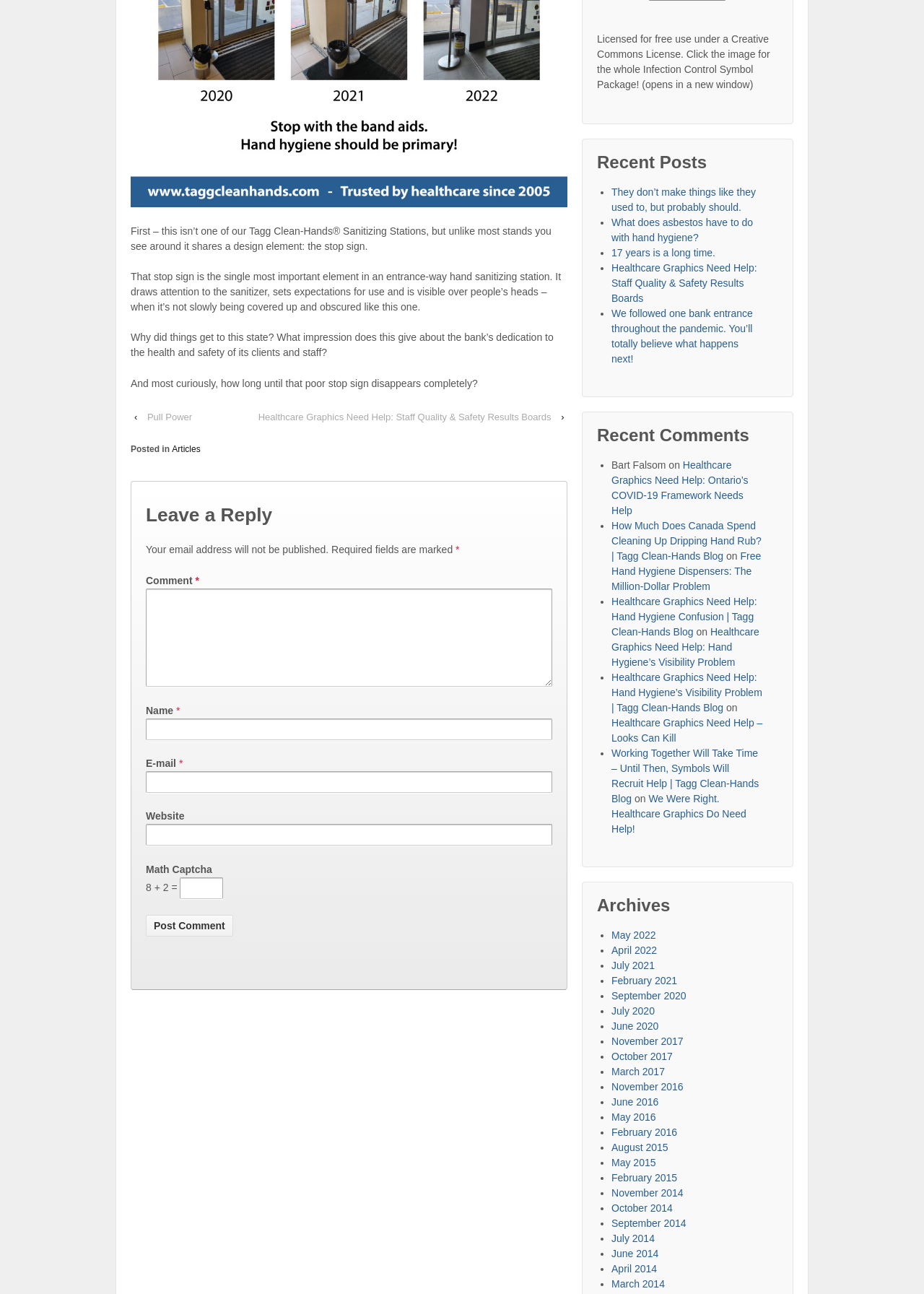Given the description November 2016, predict the bounding box coordinates of the UI element. Ensure the coordinates are in the format (top-left x, top-left y, bottom-right x, bottom-right y) and all values are between 0 and 1.

[0.662, 0.835, 0.74, 0.844]